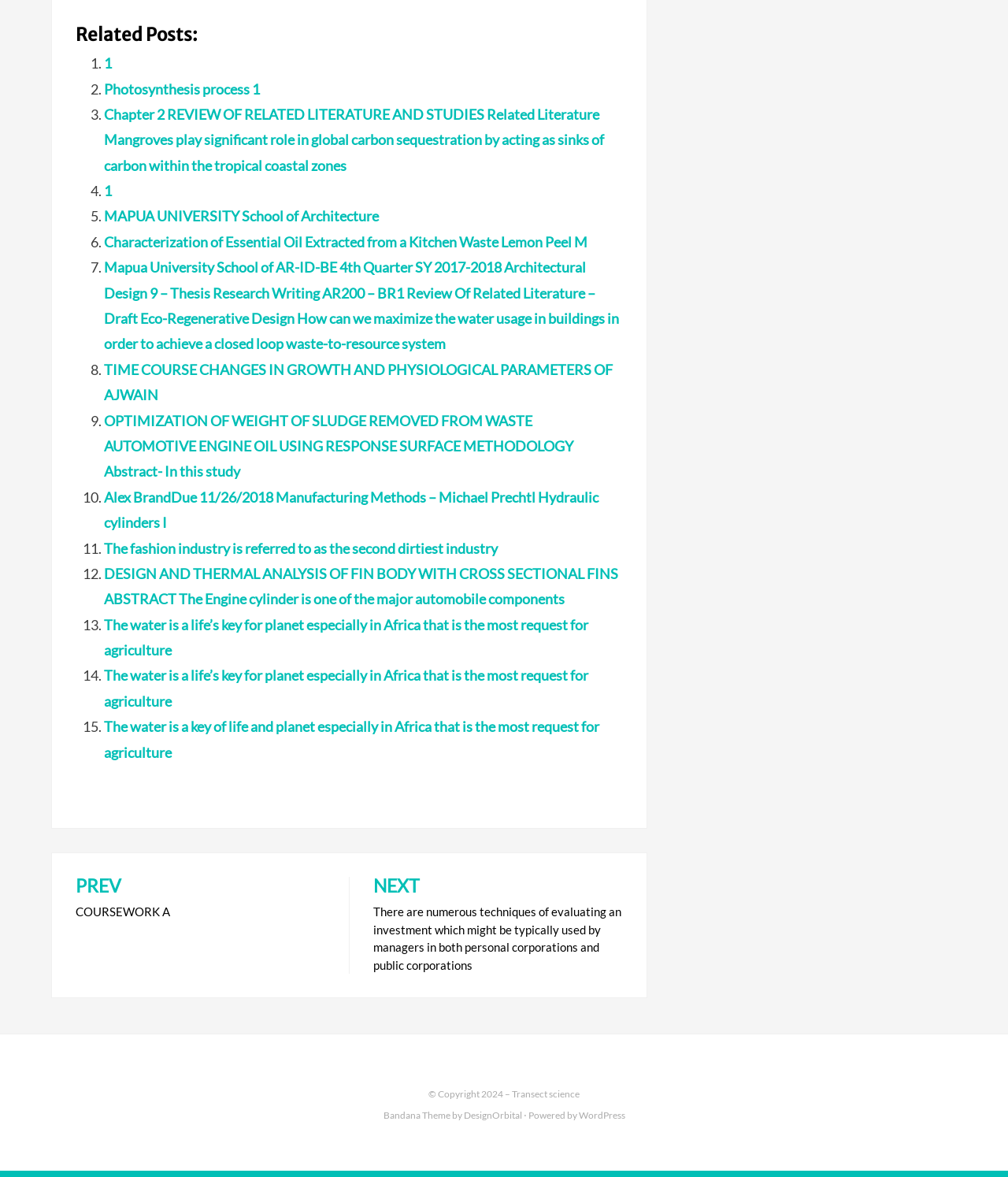Determine the bounding box coordinates of the region to click in order to accomplish the following instruction: "View 'TIME COURSE CHANGES IN GROWTH AND PHYSIOLOGICAL PARAMETERS OF AJWAIN'". Provide the coordinates as four float numbers between 0 and 1, specifically [left, top, right, bottom].

[0.103, 0.306, 0.608, 0.343]